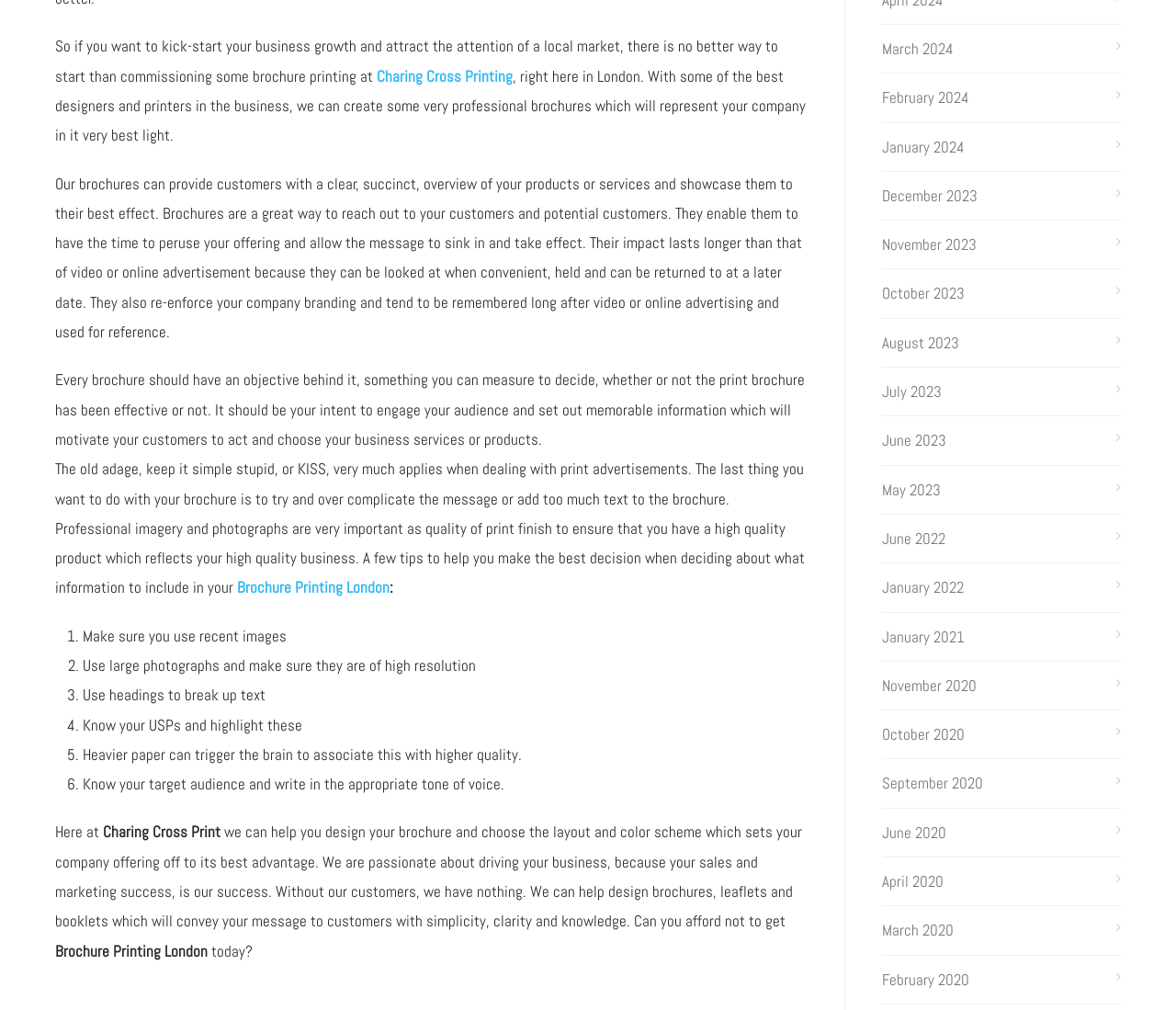Please reply to the following question using a single word or phrase: 
How many months are listed as links on the webpage?

18